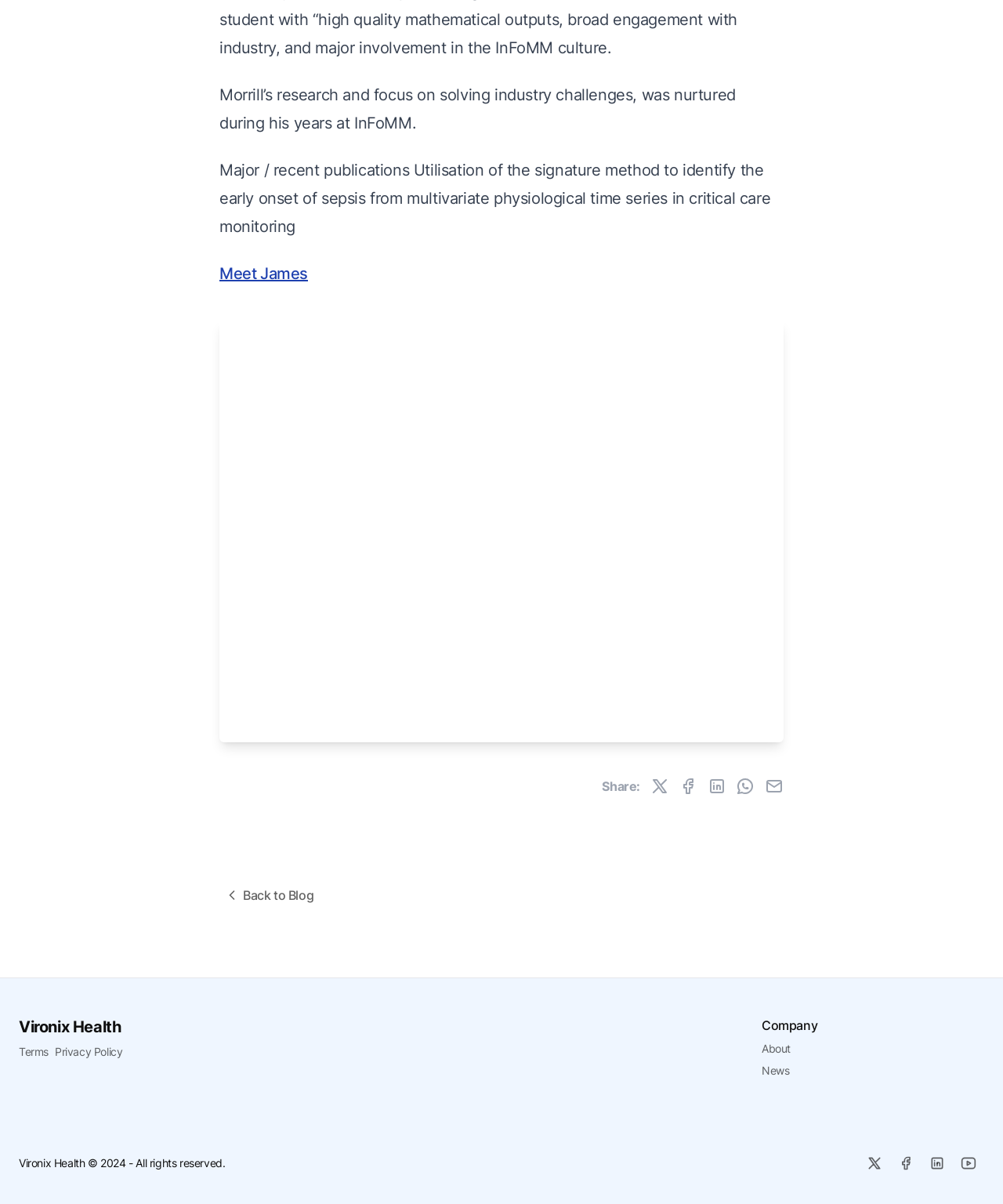Find and provide the bounding box coordinates for the UI element described with: "parent_node: Share: title="Linkedin Share"".

[0.705, 0.645, 0.724, 0.661]